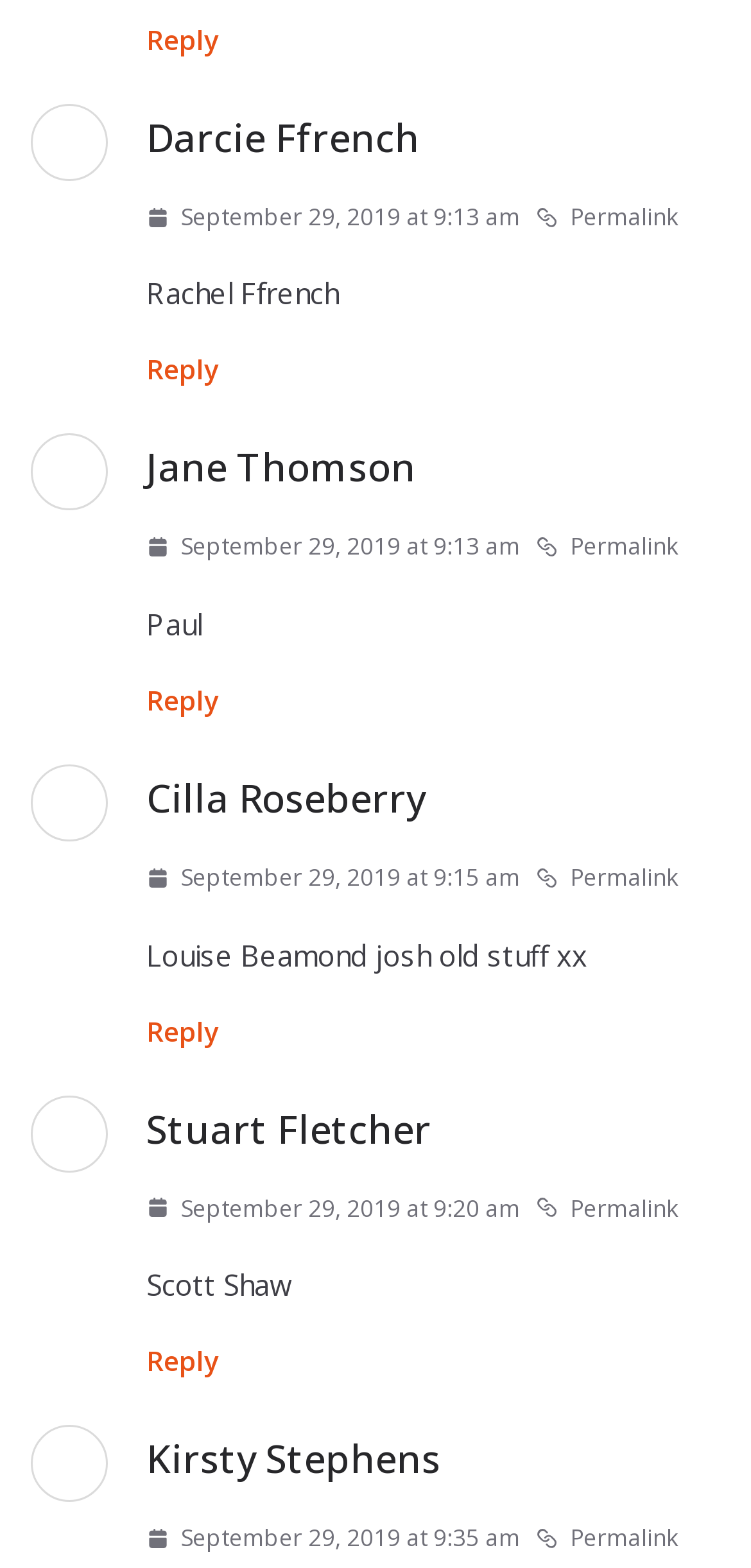Please identify the coordinates of the bounding box for the clickable region that will accomplish this instruction: "View permalink of Cilla Roseberry's post".

[0.713, 0.546, 0.903, 0.573]